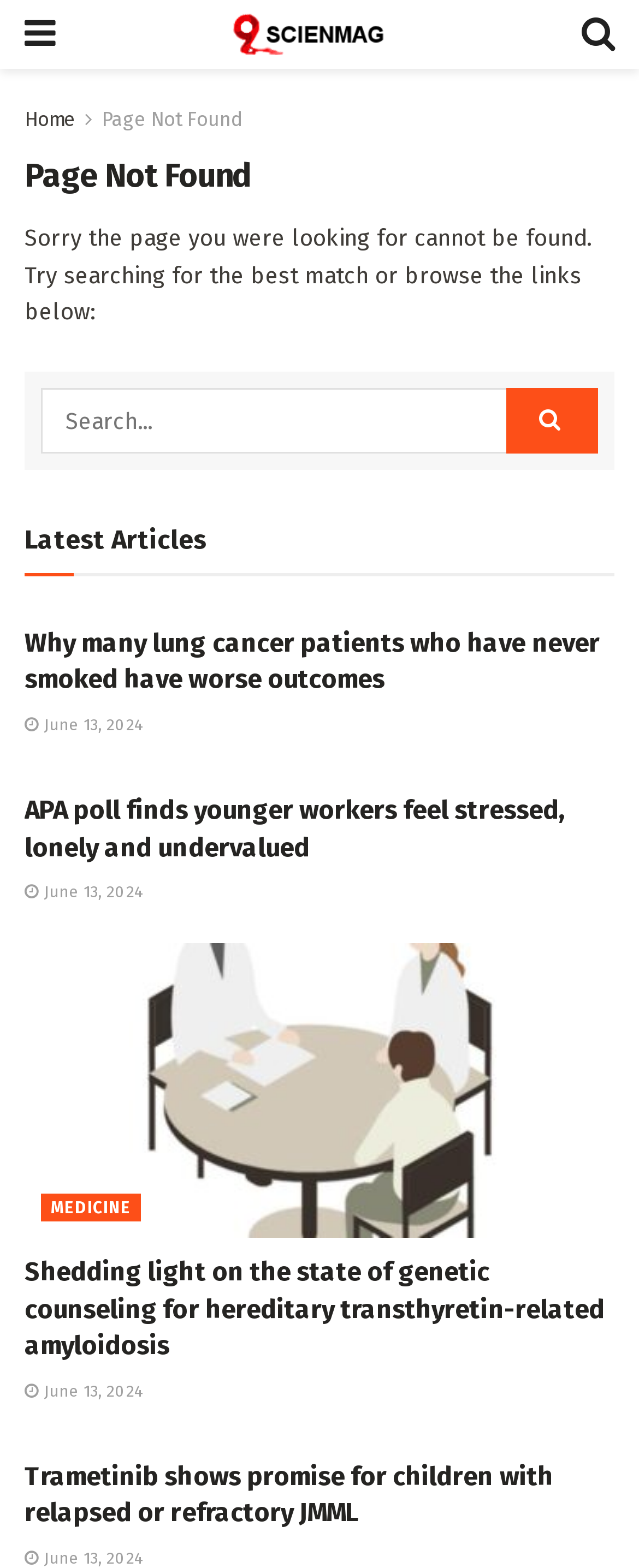Locate the bounding box coordinates of the clickable area needed to fulfill the instruction: "Become a member".

None